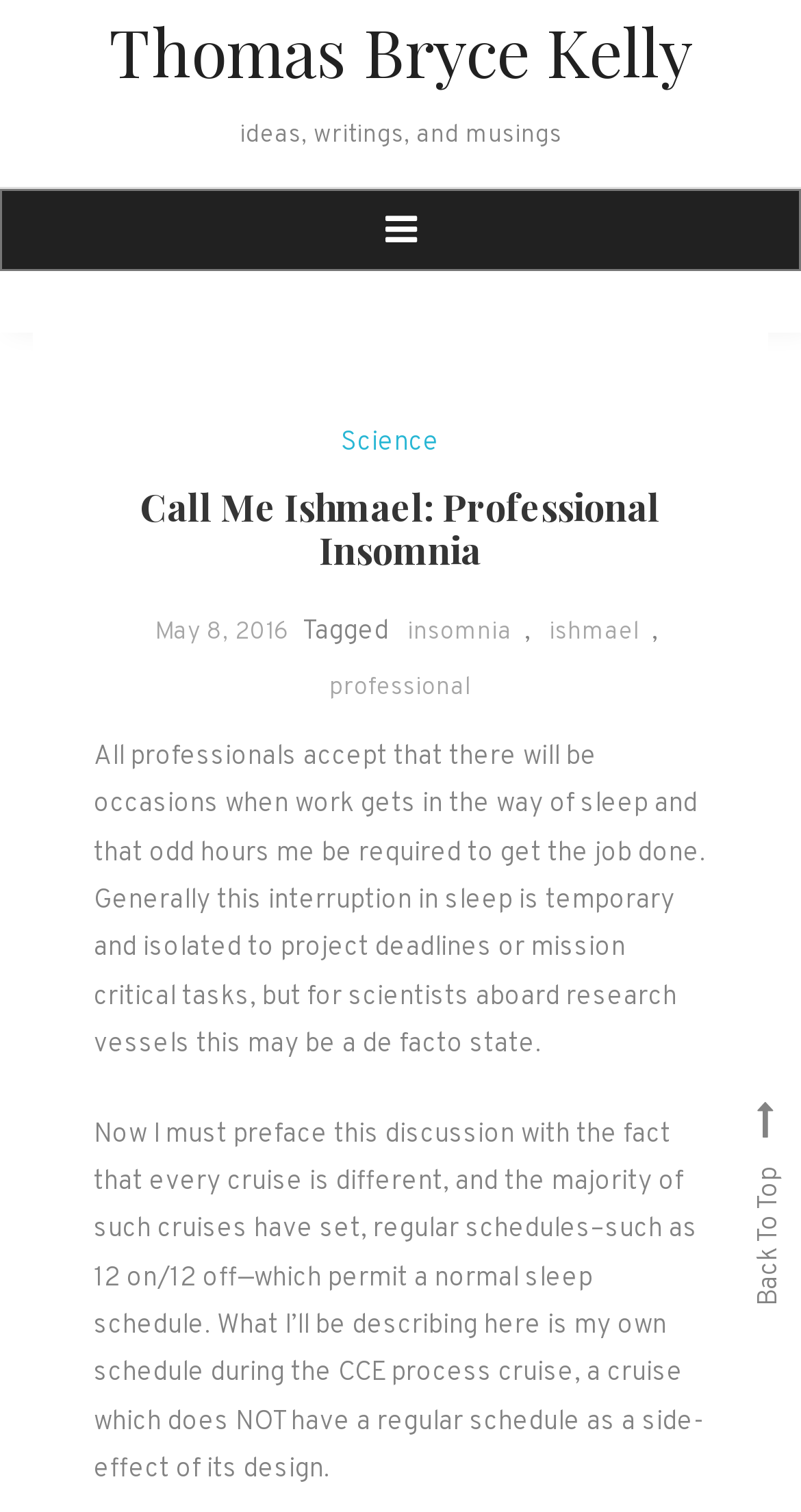Extract the main heading text from the webpage.

Call Me Ishmael: Professional Insomnia